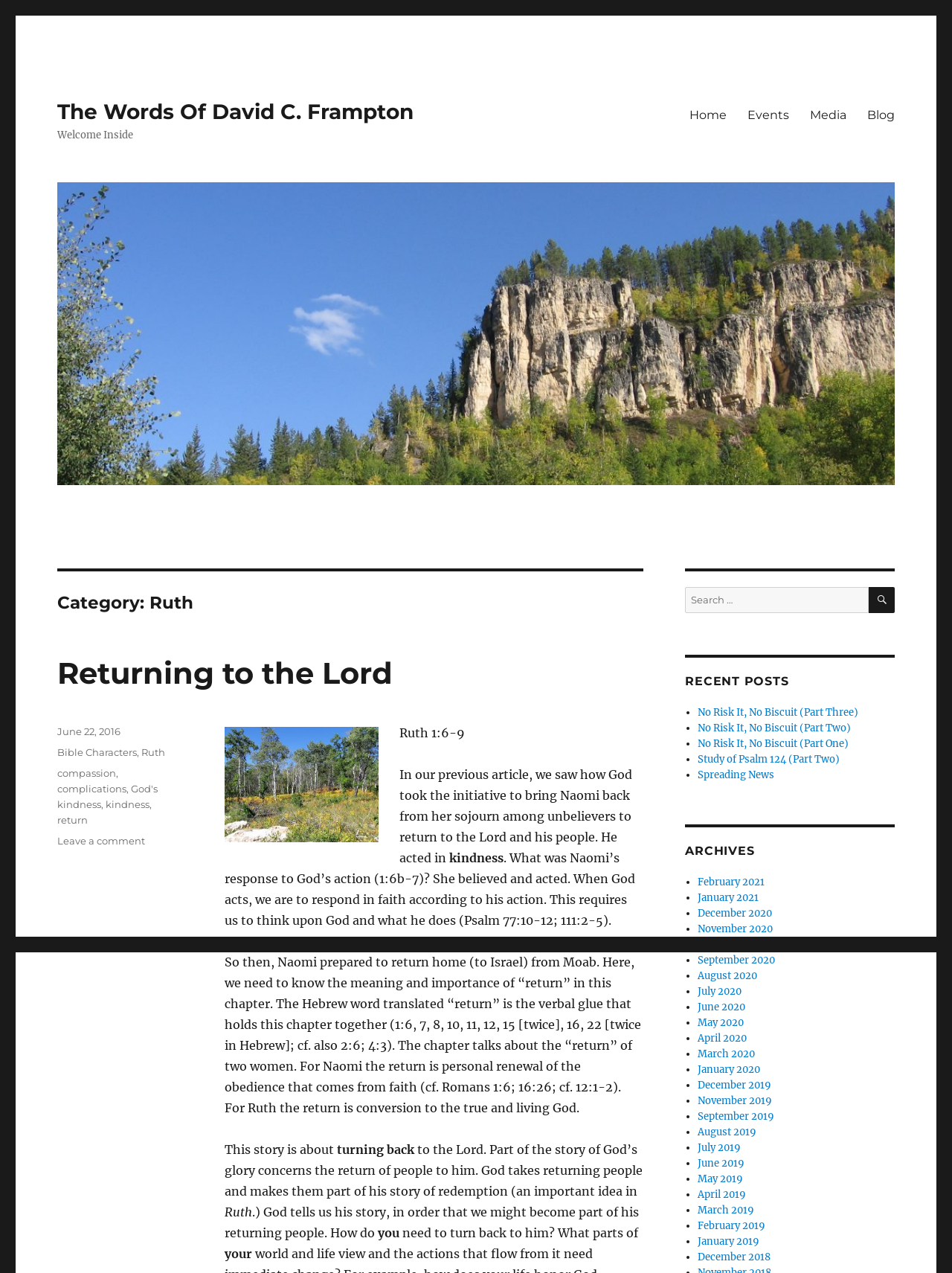Identify the bounding box coordinates of the element that should be clicked to fulfill this task: "Search for something". The coordinates should be provided as four float numbers between 0 and 1, i.e., [left, top, right, bottom].

[0.72, 0.461, 0.94, 0.482]